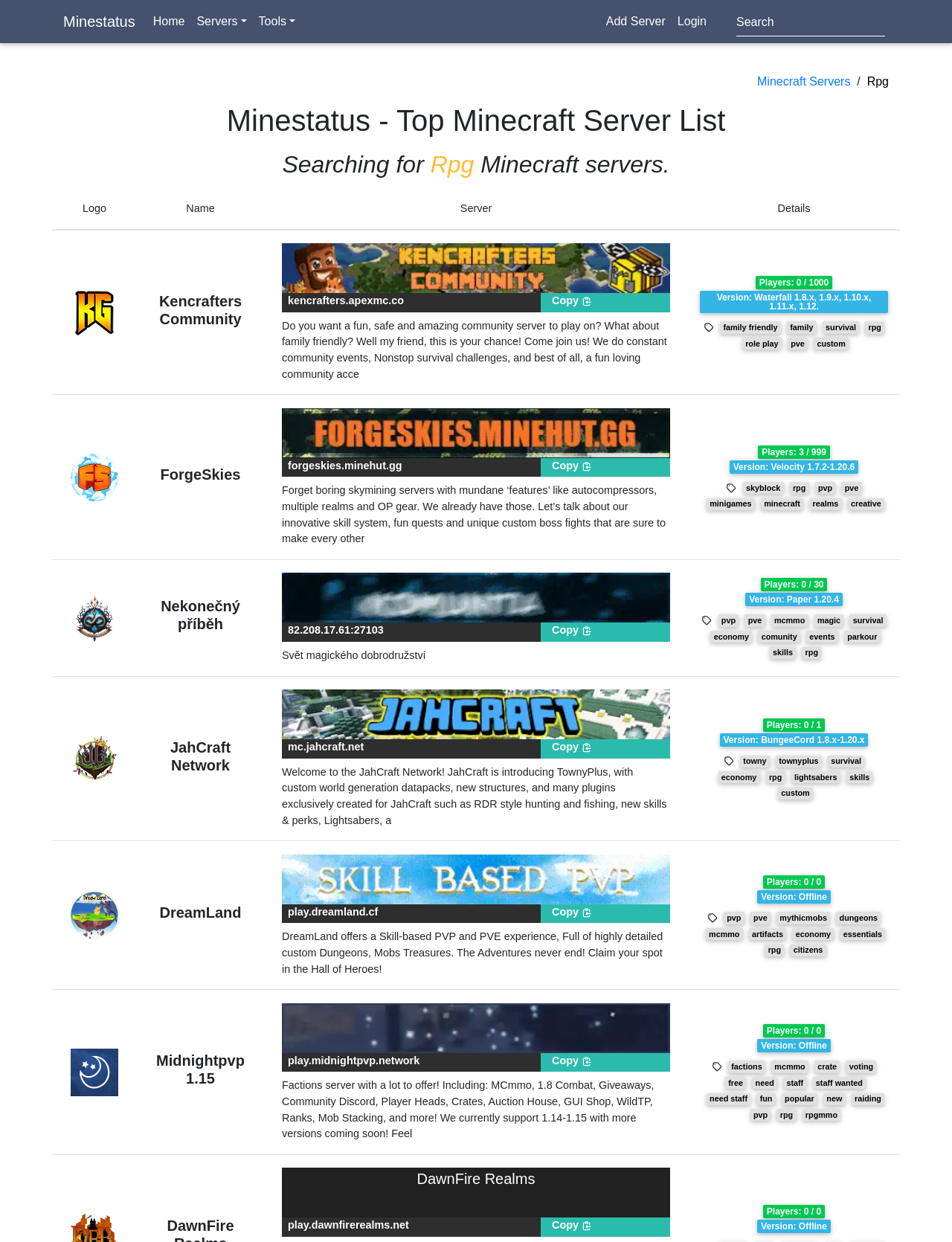Using the element description: "Minecraft Servers", determine the bounding box coordinates. The coordinates should be in the format [left, top, right, bottom], with values between 0 and 1.

[0.795, 0.06, 0.893, 0.071]